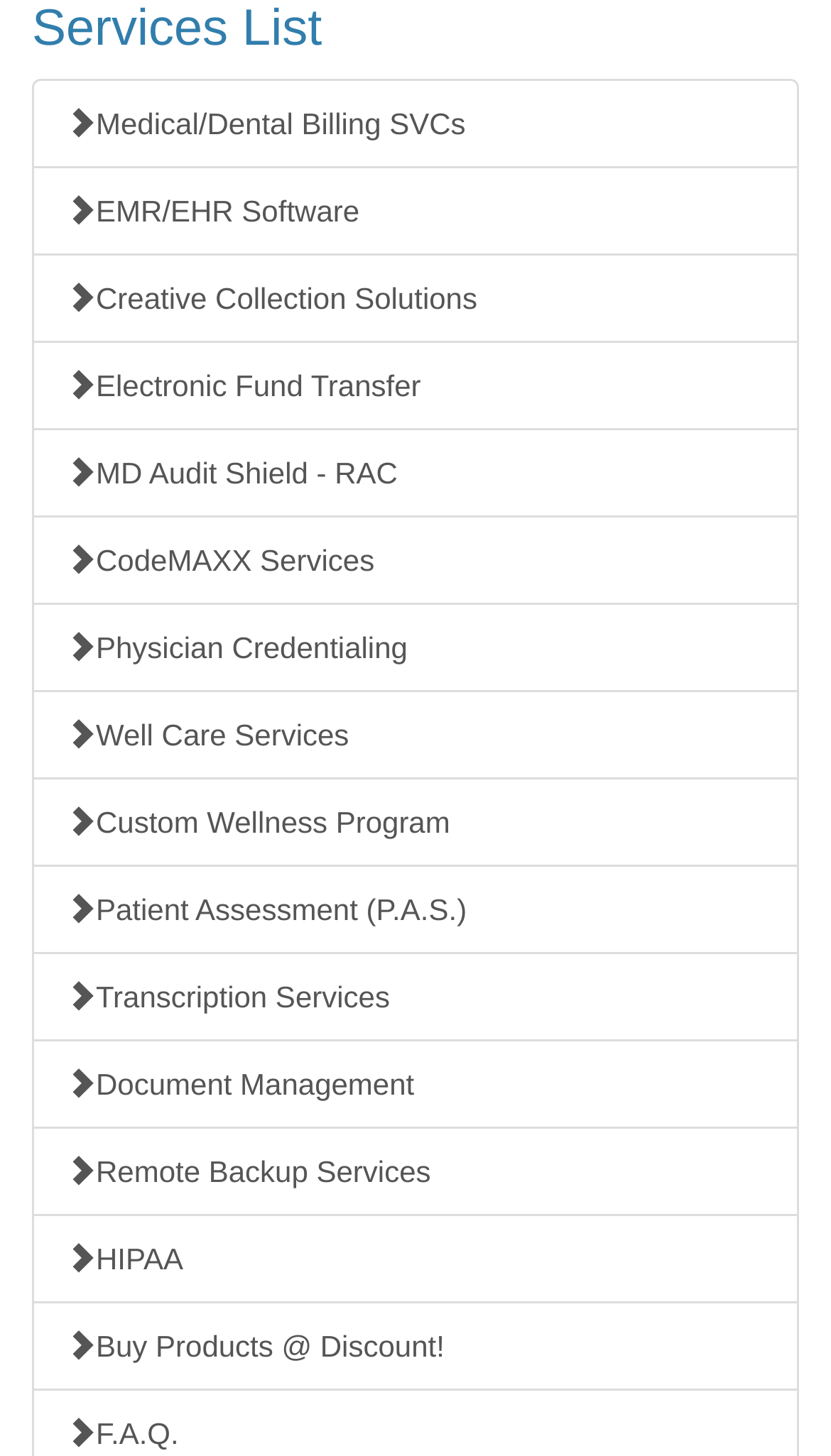Find and provide the bounding box coordinates for the UI element described with: "MD Audit Shield - RAC".

[0.038, 0.294, 0.962, 0.356]